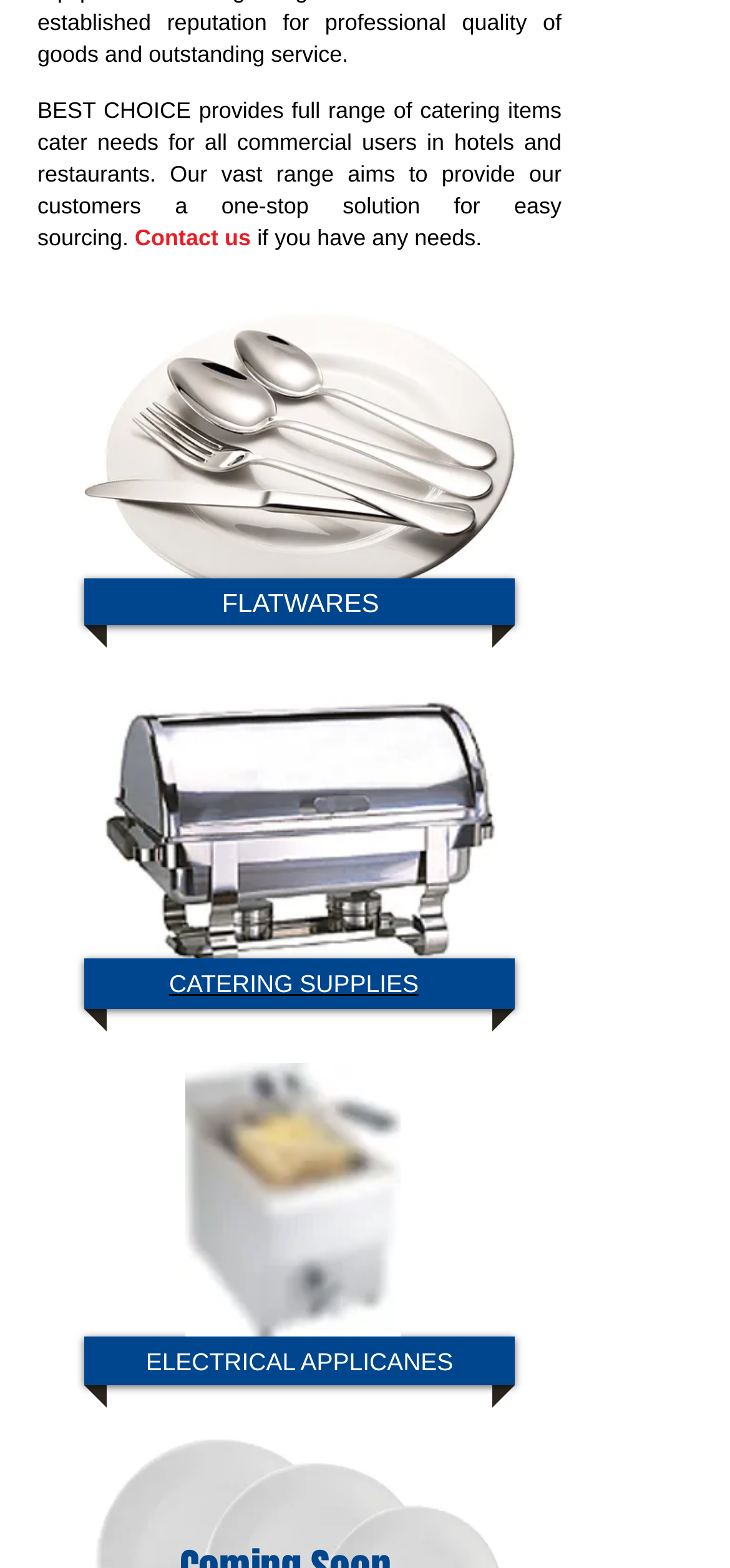Using the webpage screenshot, find the UI element described by Contact us. Provide the bounding box coordinates in the format (top-left x, top-left y, bottom-right x, bottom-right y), ensuring all values are floating point numbers between 0 and 1.

[0.185, 0.143, 0.352, 0.159]